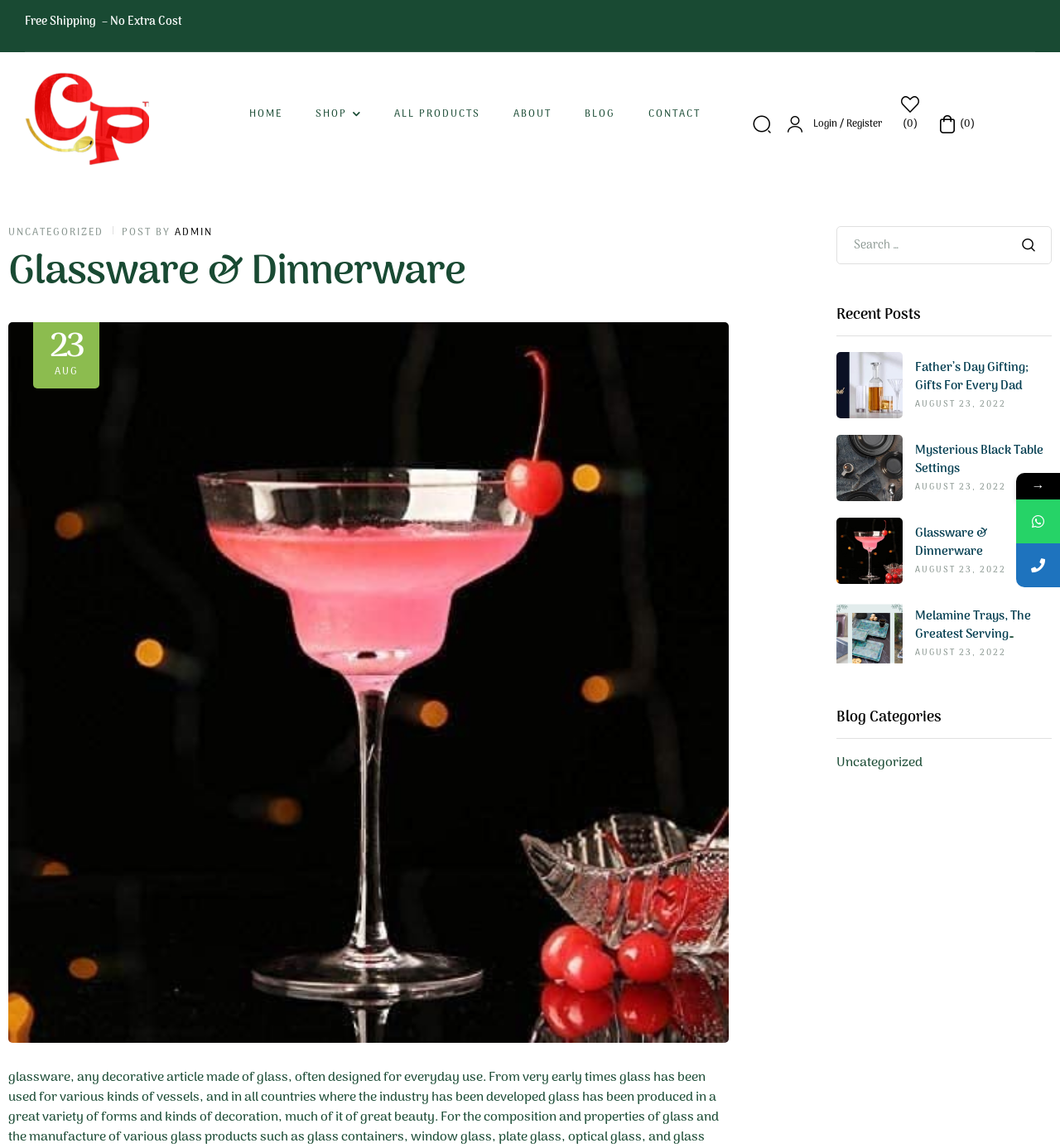How many recent posts are displayed on the webpage?
Refer to the image and provide a one-word or short phrase answer.

4